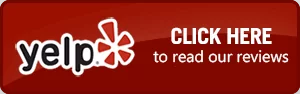Where is the button strategically placed?
Based on the image, provide a one-word or brief-phrase response.

On the webpage